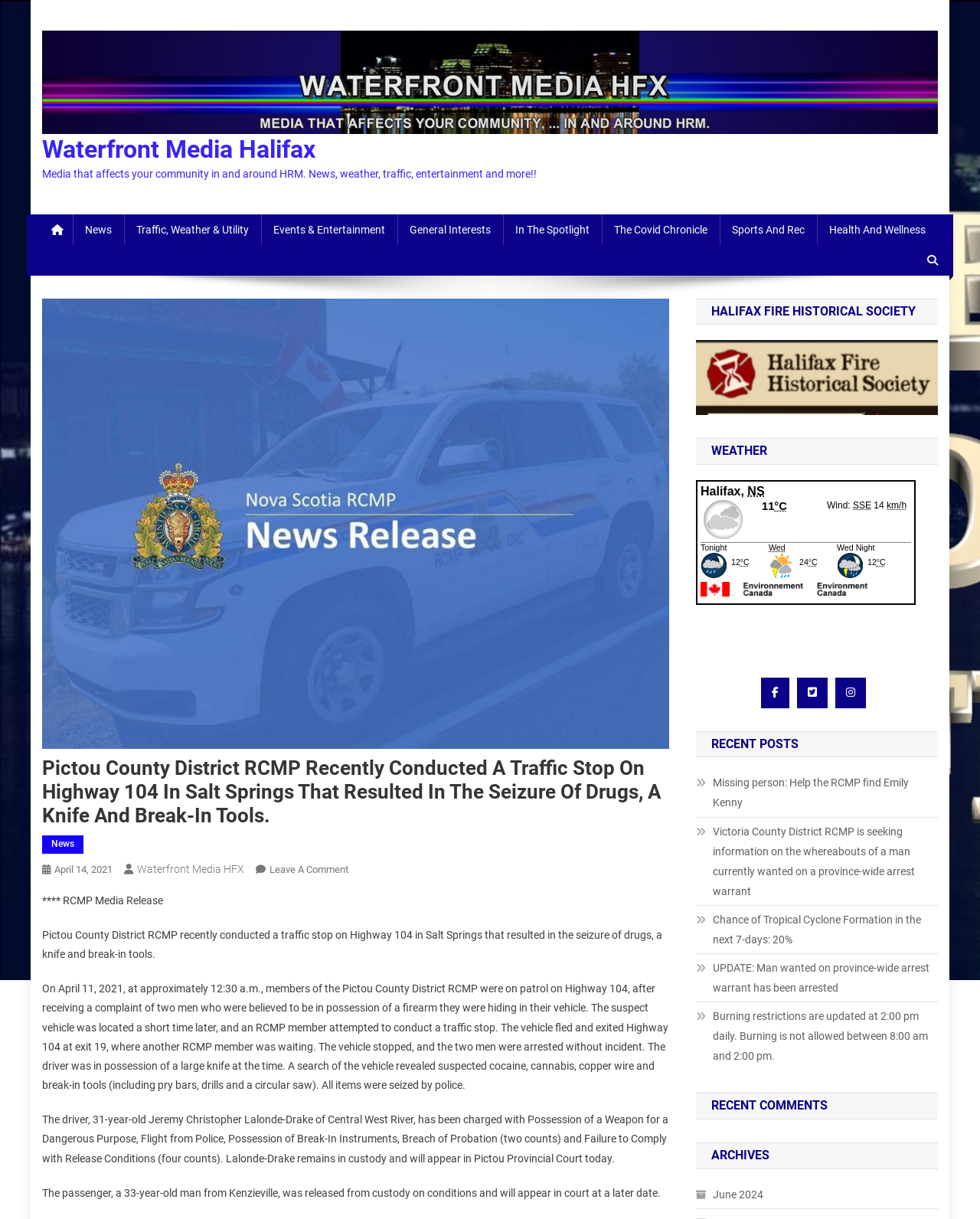Identify and provide the text content of the webpage's primary headline.

Pictou County District RCMP Recently Conducted A Traffic Stop On Highway 104 In Salt Springs That Resulted In The Seizure Of Drugs, A Knife And Break-In Tools.